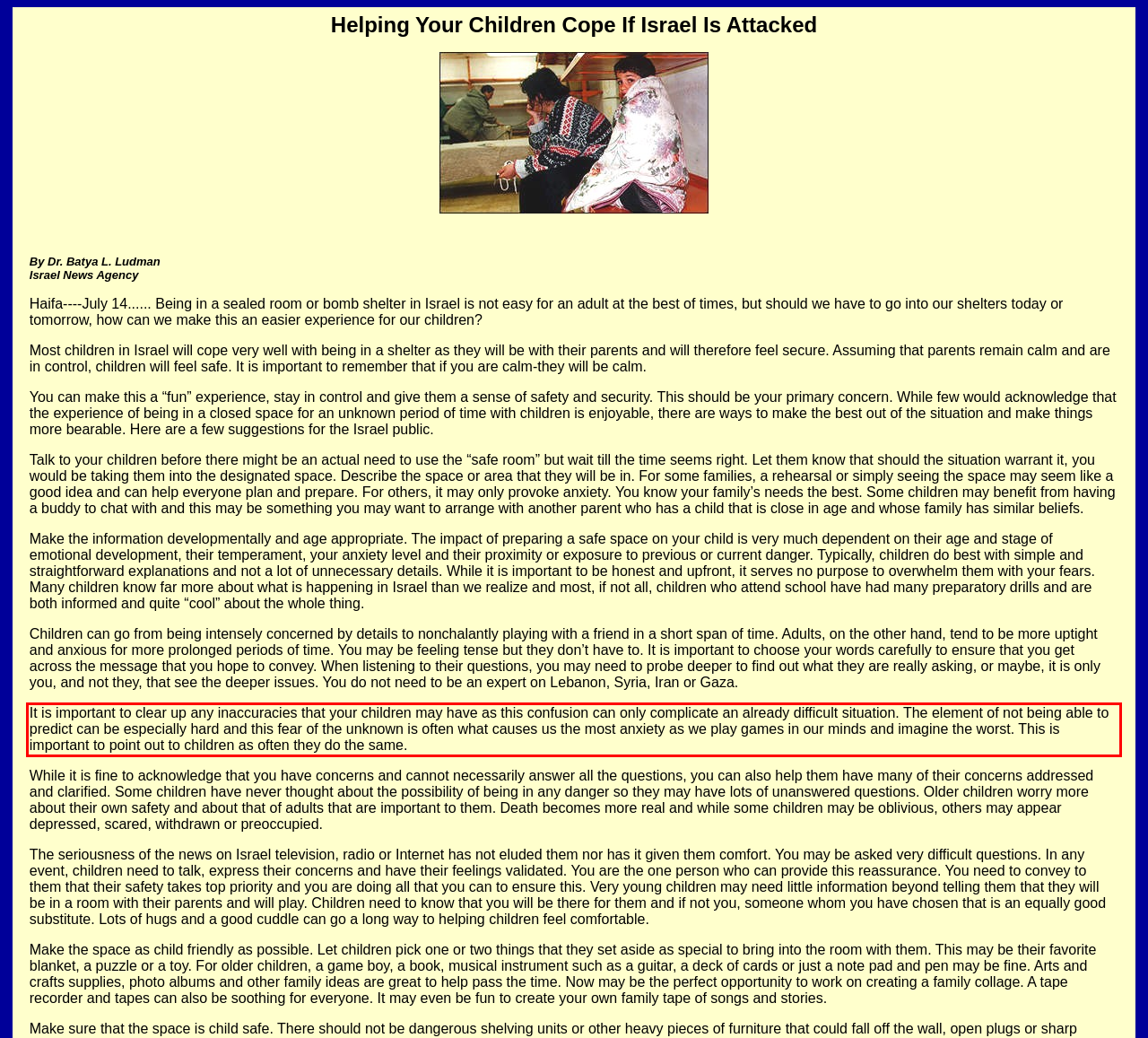You are presented with a screenshot containing a red rectangle. Extract the text found inside this red bounding box.

It is important to clear up any inaccuracies that your children may have as this confusion can only complicate an already difficult situation. The element of not being able to predict can be especially hard and this fear of the unknown is often what causes us the most anxiety as we play games in our minds and imagine the worst. This is important to point out to children as often they do the same.